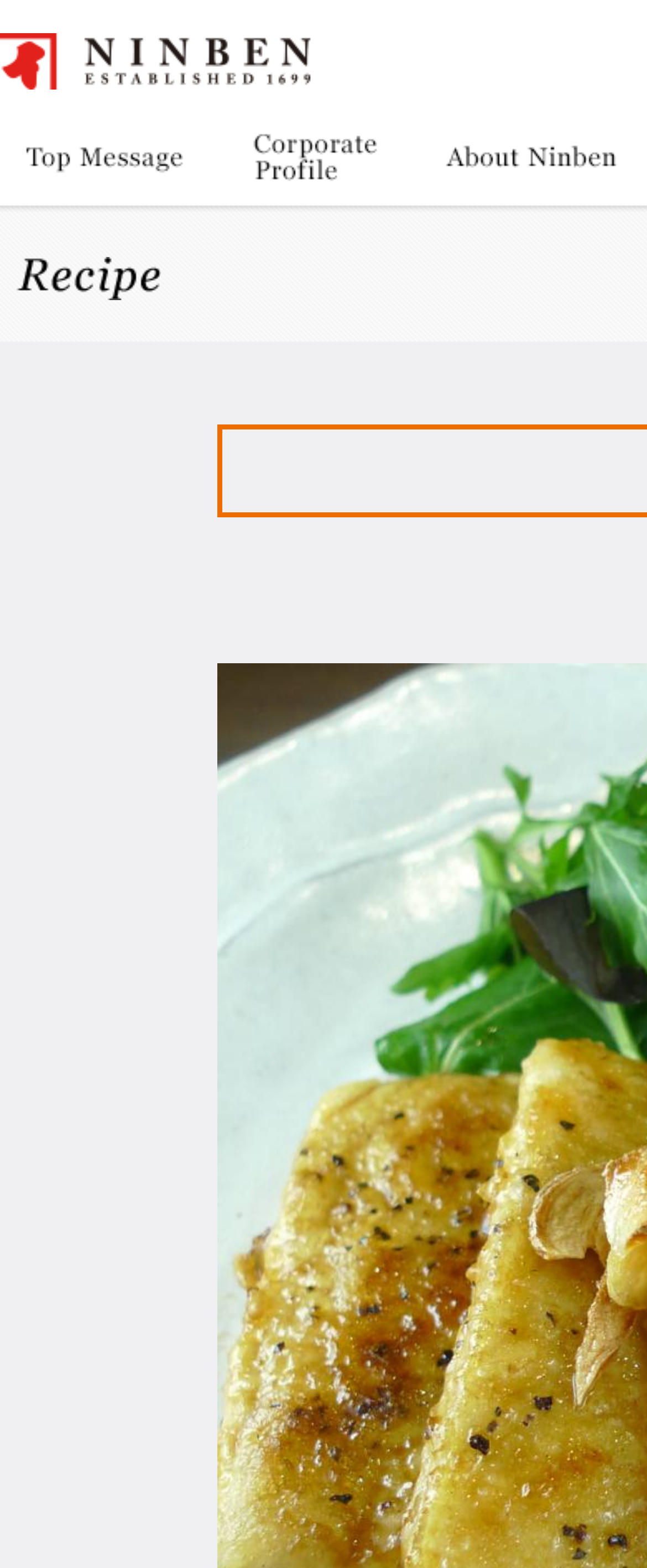What is the theme of the website?
Answer the question based on the image using a single word or a brief phrase.

Food